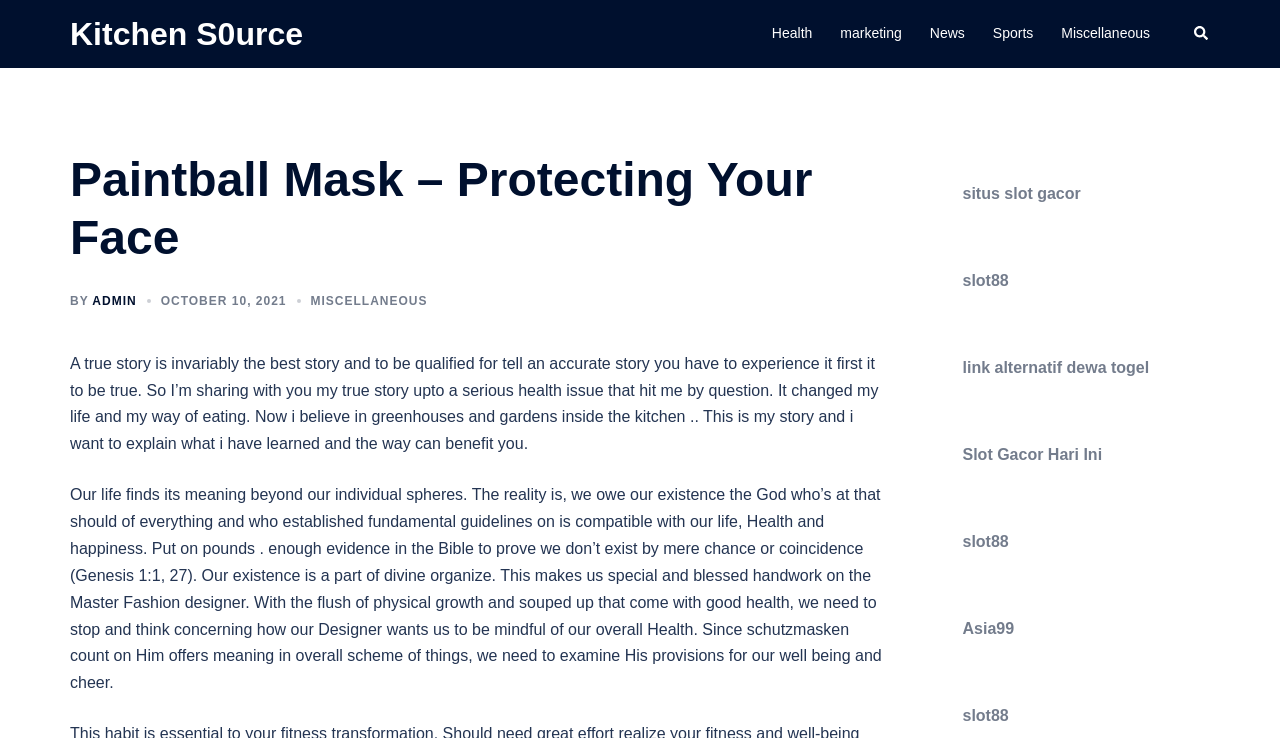Find the bounding box coordinates for the area that must be clicked to perform this action: "Search for something".

[0.933, 0.035, 0.945, 0.057]